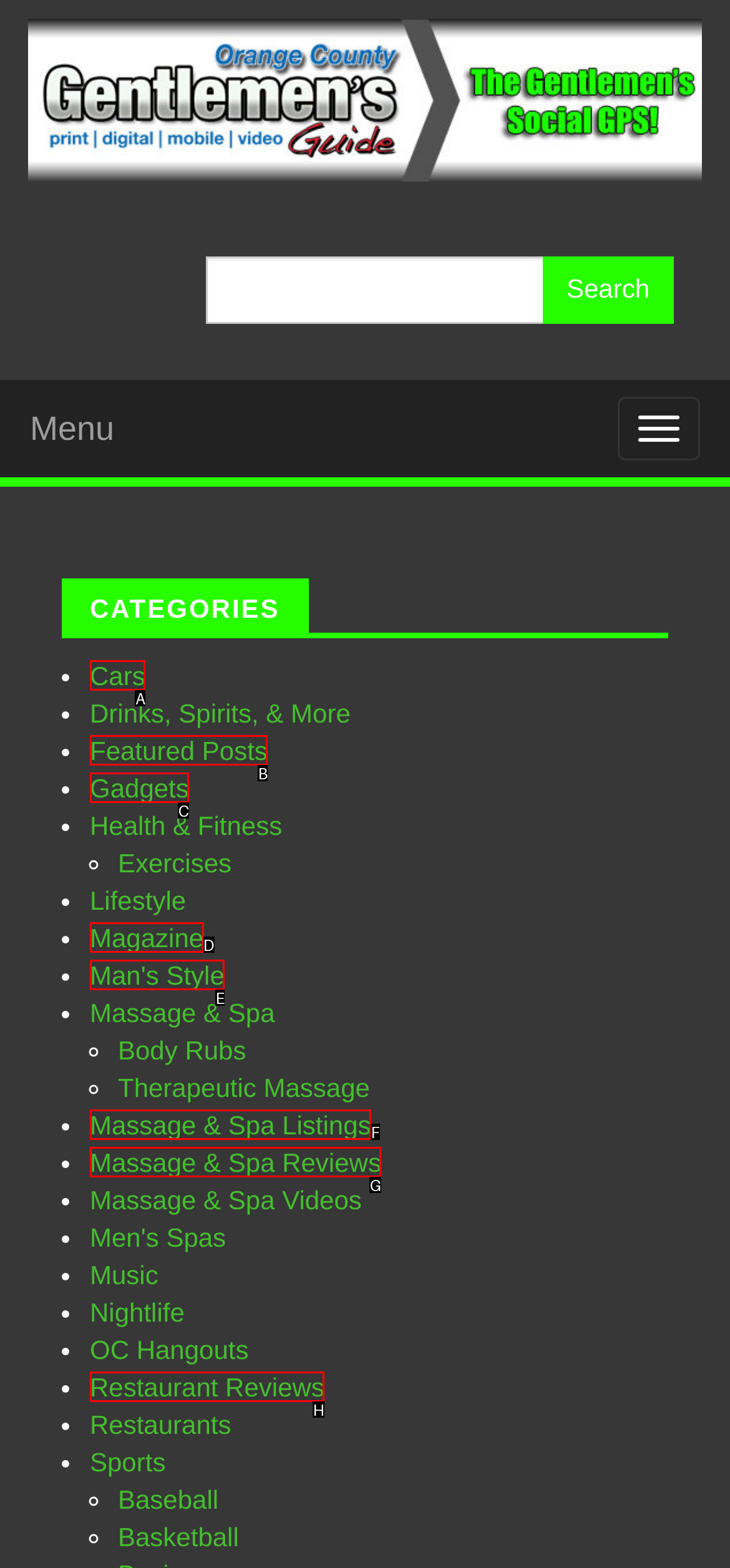Identify which HTML element matches the description: Restaurant Reviews
Provide your answer in the form of the letter of the correct option from the listed choices.

H